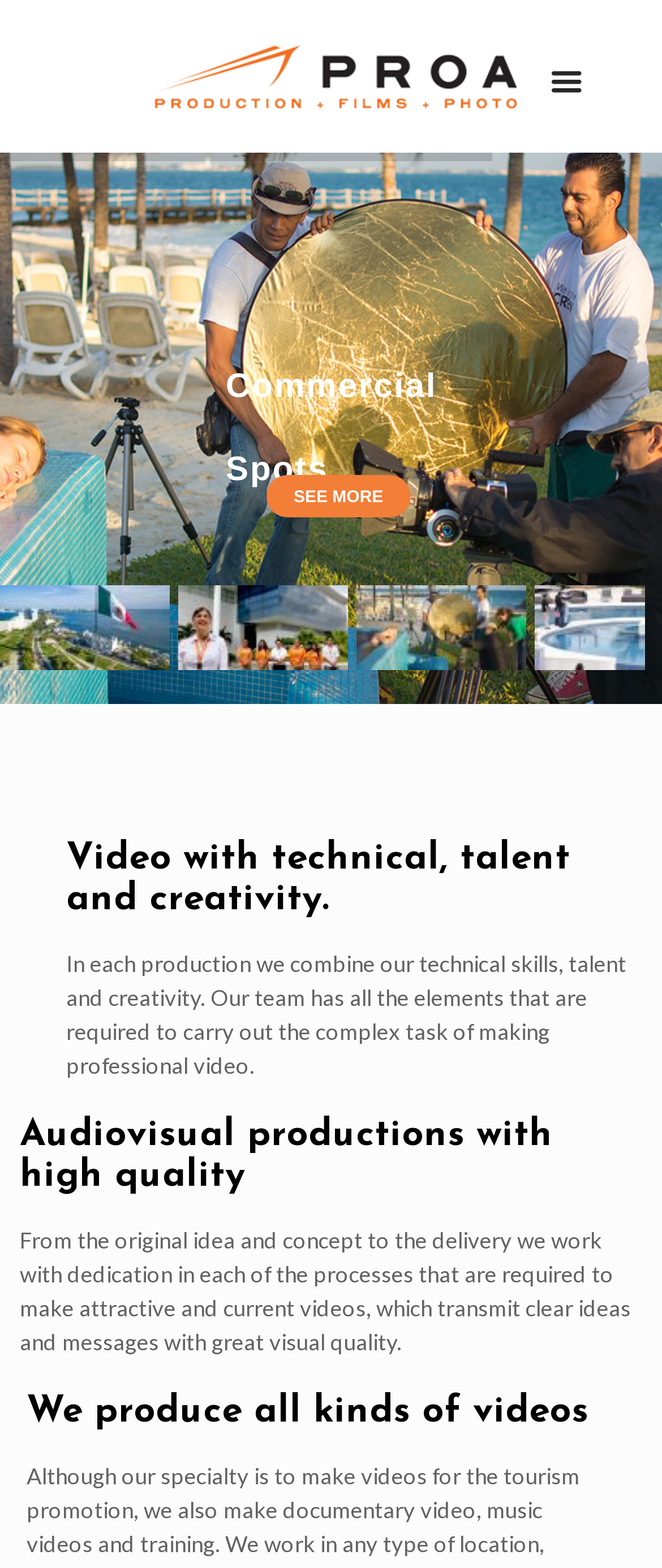Respond to the question below with a concise word or phrase:
What is the goal of the company's video productions?

To transmit clear ideas and messages